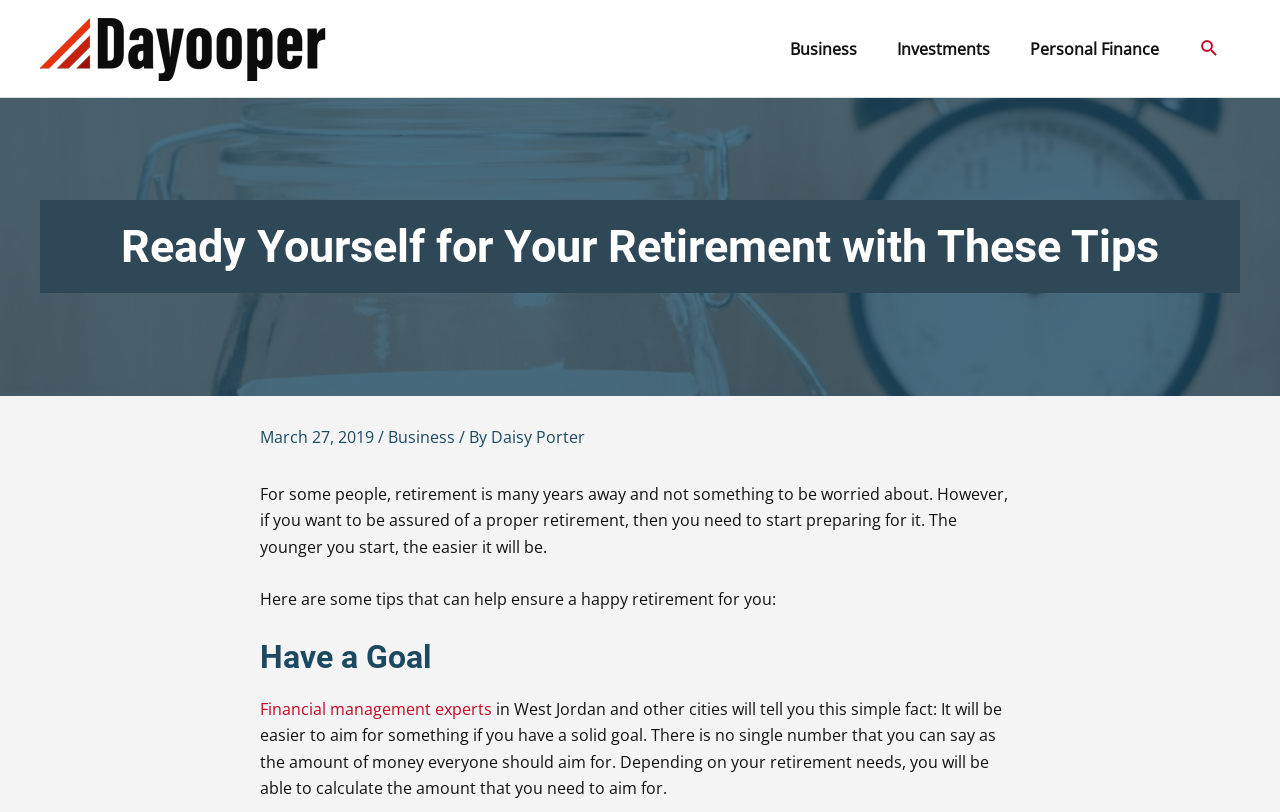What is the benefit of starting retirement planning early?
Provide a well-explained and detailed answer to the question.

The article suggests that starting retirement planning early makes it easier to prepare for retirement, as mentioned in the sentence 'The younger you start, the easier it will be'.